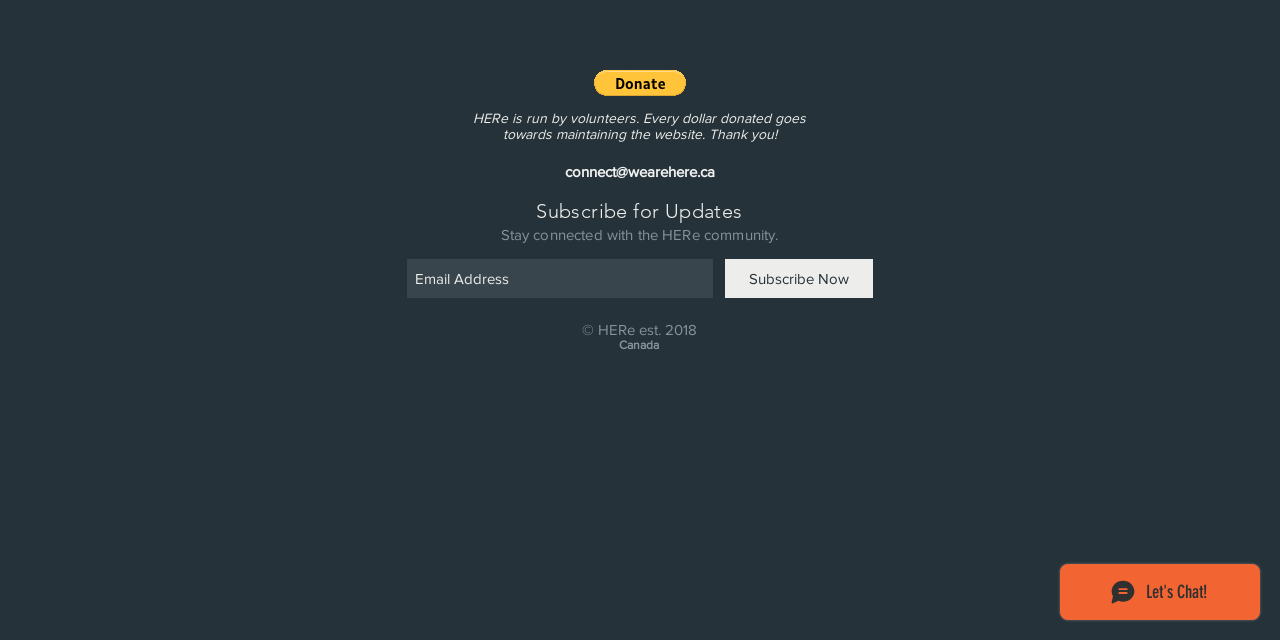Find the bounding box coordinates for the HTML element described in this sentence: "Subscribe for Updates". Provide the coordinates as four float numbers between 0 and 1, in the format [left, top, right, bottom].

[0.419, 0.312, 0.58, 0.347]